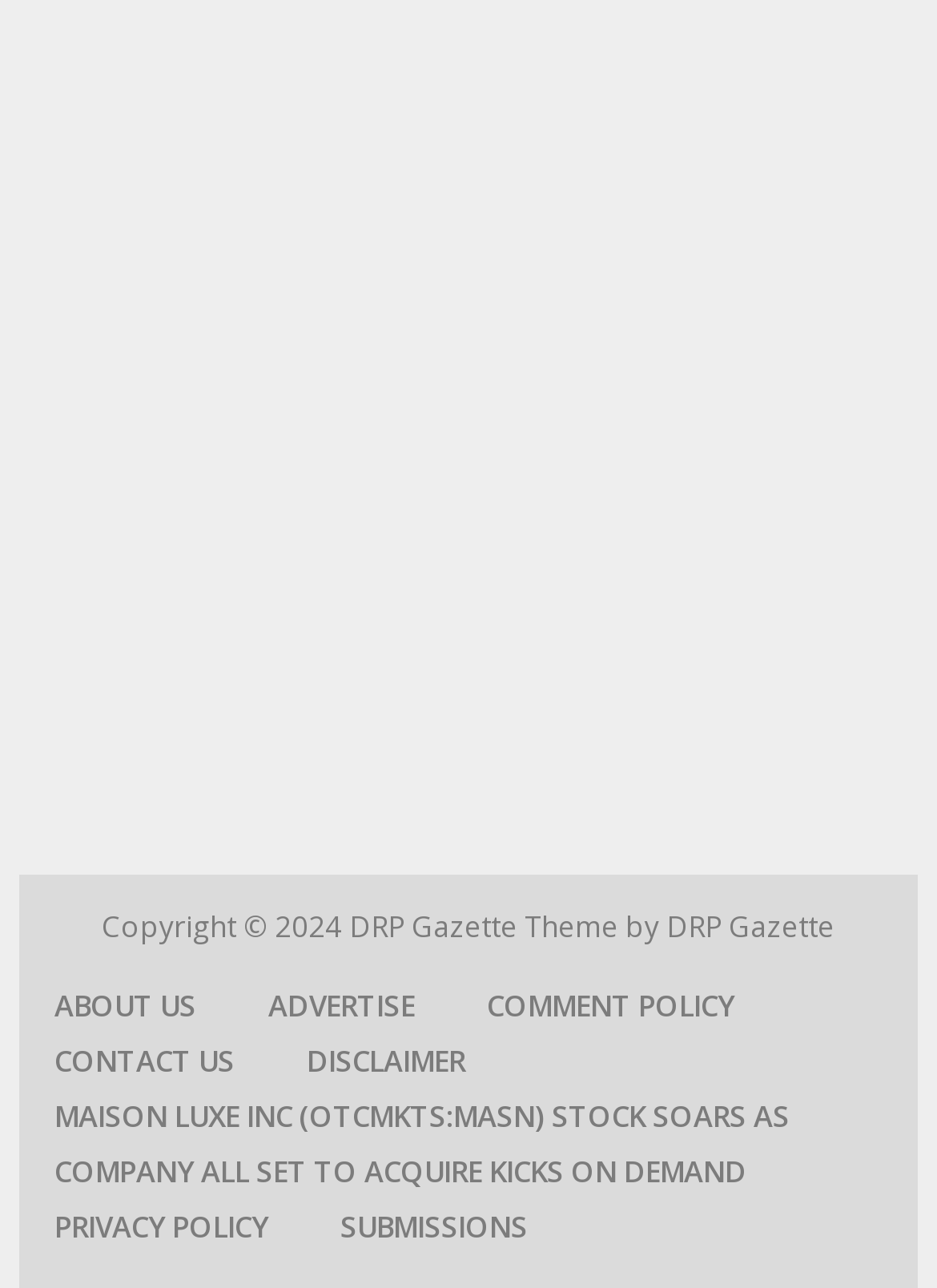Locate the bounding box coordinates of the clickable region to complete the following instruction: "check the latest news."

[0.02, 0.844, 0.98, 0.93]